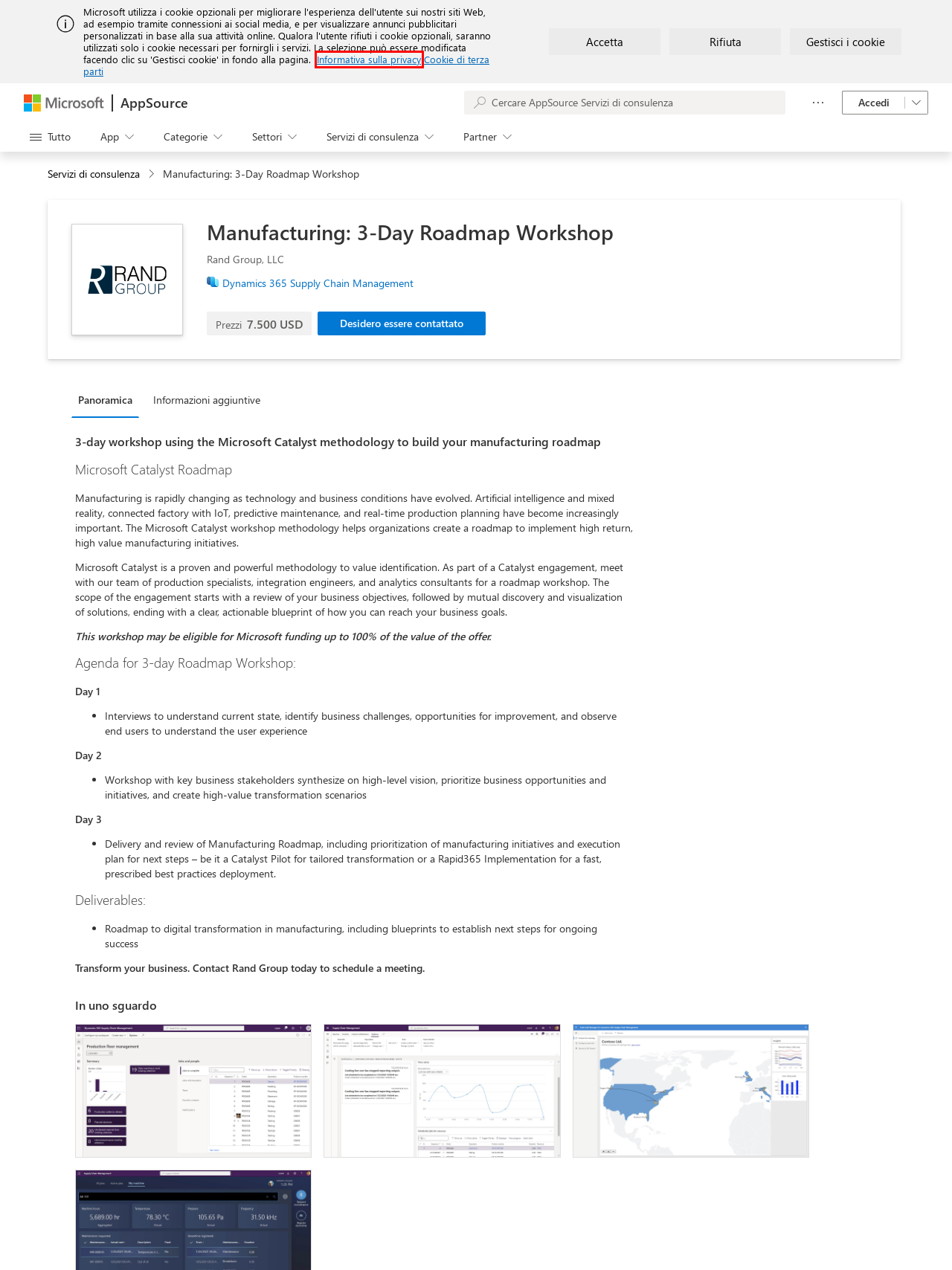You are given a screenshot depicting a webpage with a red bounding box around a UI element. Select the description that best corresponds to the new webpage after clicking the selected element. Here are the choices:
A. Microsoft Investor Relations - Home Page
B. Microsoft Privacy Statement – Microsoft privacy
C. Third party cookie inventory - Microsoft Support
D. Microsoft Teams for Schools and Students | Microsoft Education
E. Washington Consumer Health Data Privacy Policy
F. Microsoft Copilot | Intelligenza artificiale di Microsoft
G. Your request has been blocked. This could be
                        due to several reasons.
H. Microsoft Store & billing help

B